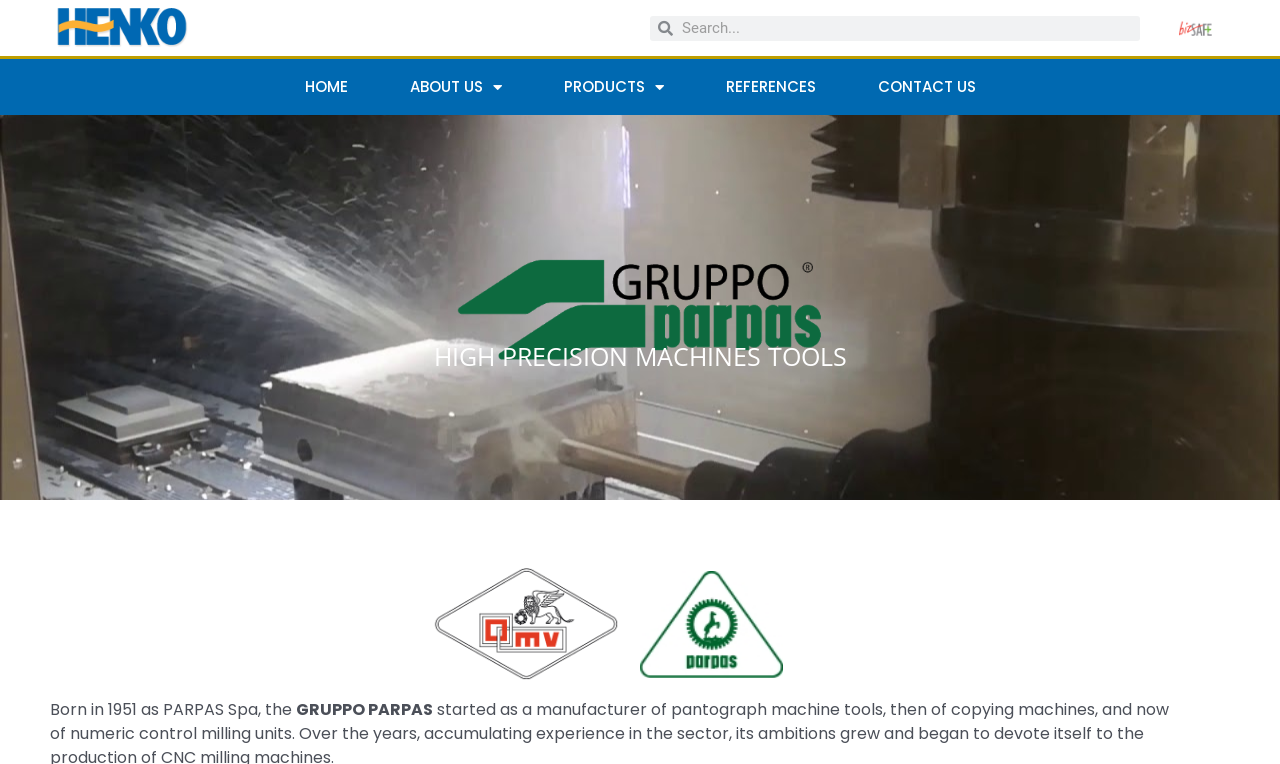Review the image closely and give a comprehensive answer to the question: What is the company name?

The company name can be found in the StaticText element with the text 'GRUPPO PARPAS' located at the bottom of the page.